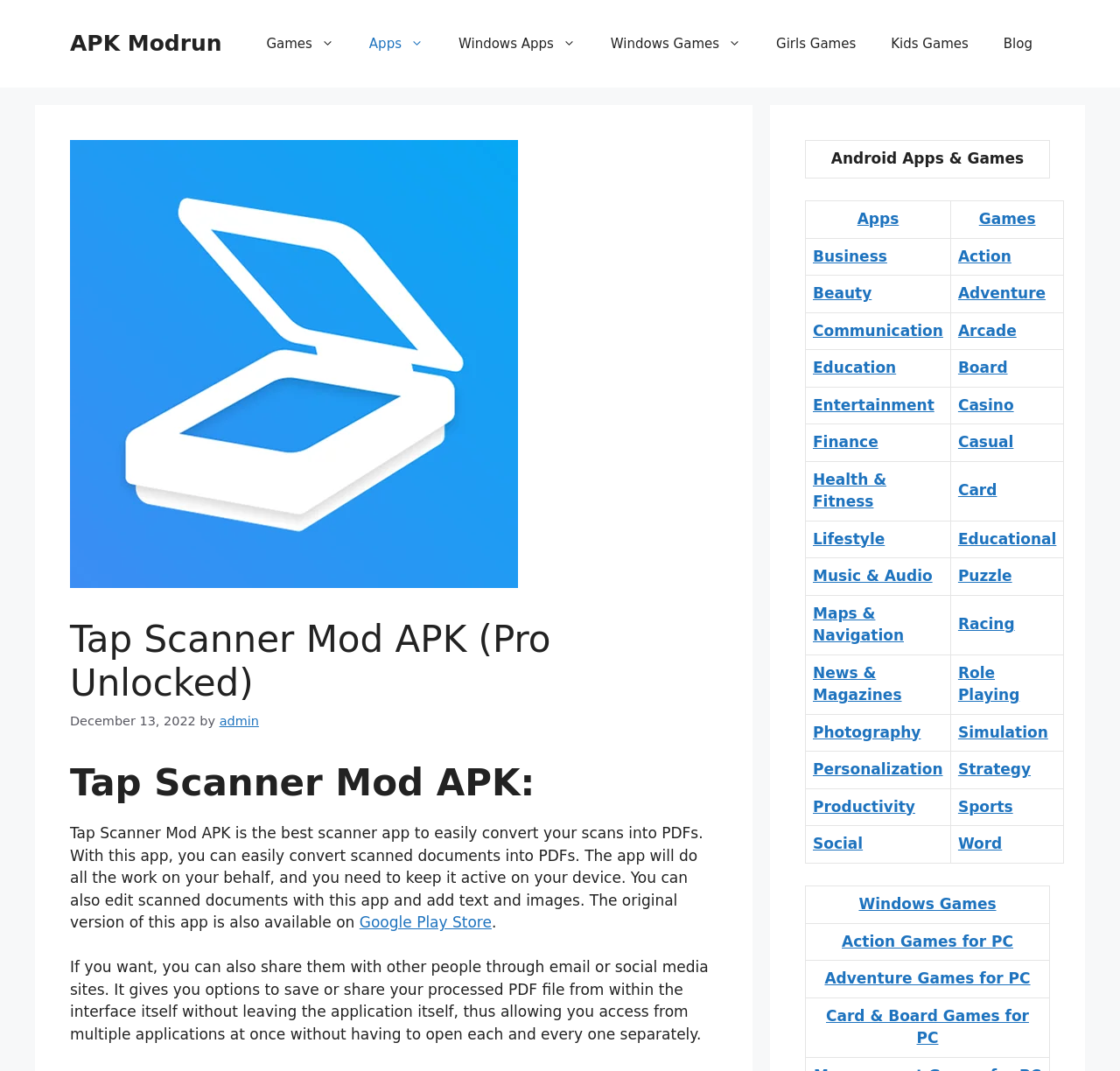Find the bounding box coordinates of the element I should click to carry out the following instruction: "Click on Games".

[0.222, 0.016, 0.314, 0.065]